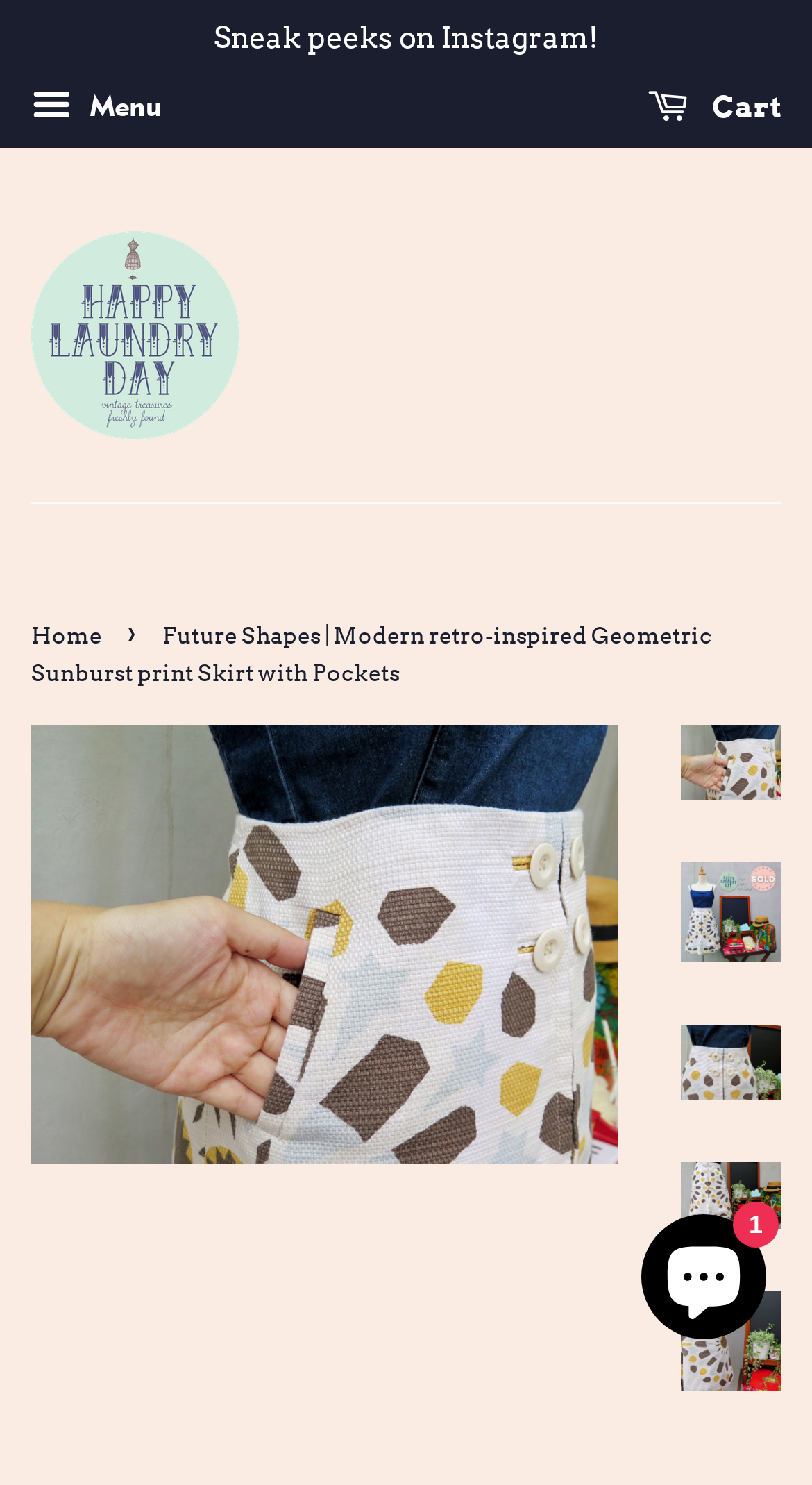Please pinpoint the bounding box coordinates for the region I should click to adhere to this instruction: "View cart".

[0.797, 0.05, 0.962, 0.097]